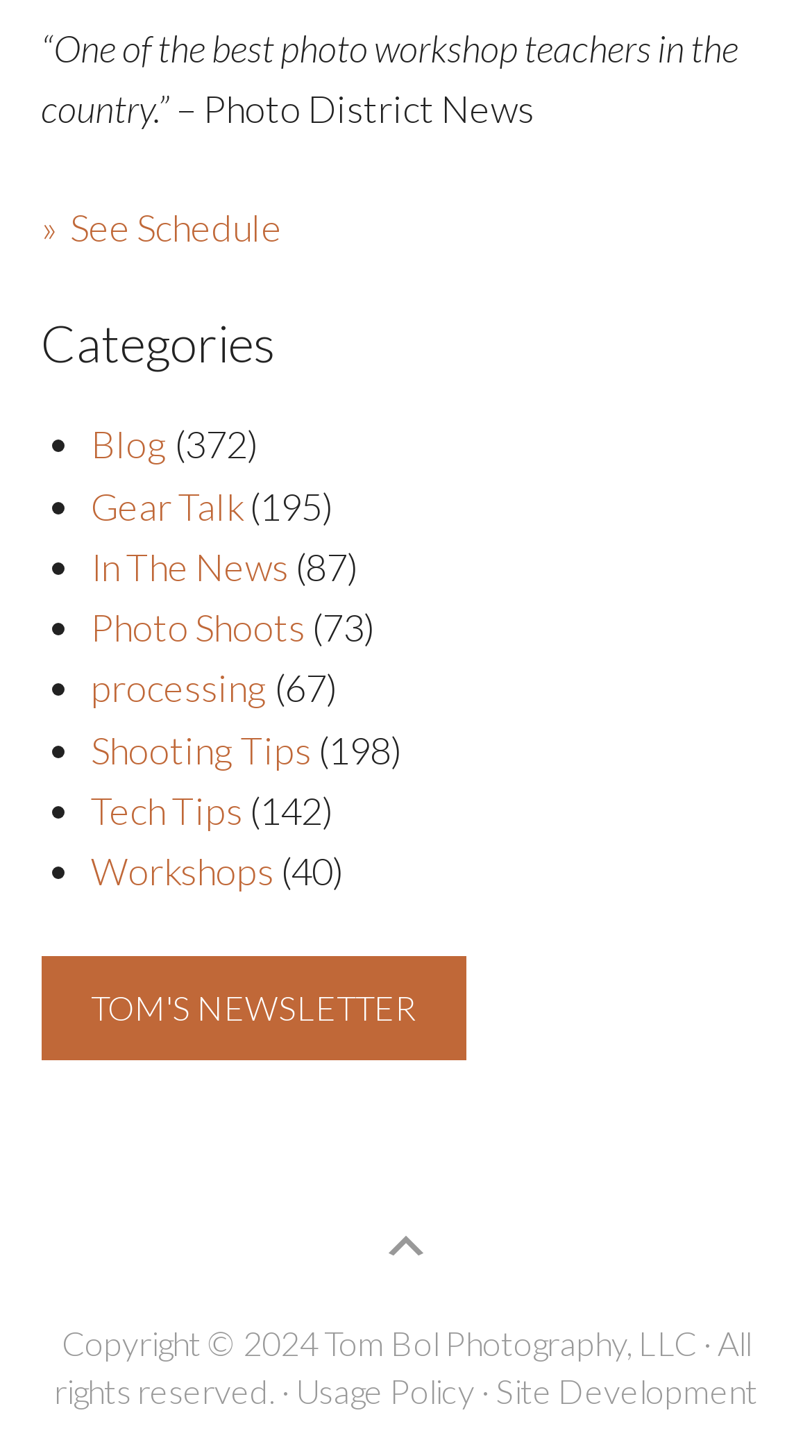Provide the bounding box coordinates of the HTML element this sentence describes: "Tom Bol Photography, LLC". The bounding box coordinates consist of four float numbers between 0 and 1, i.e., [left, top, right, bottom].

[0.399, 0.909, 0.858, 0.936]